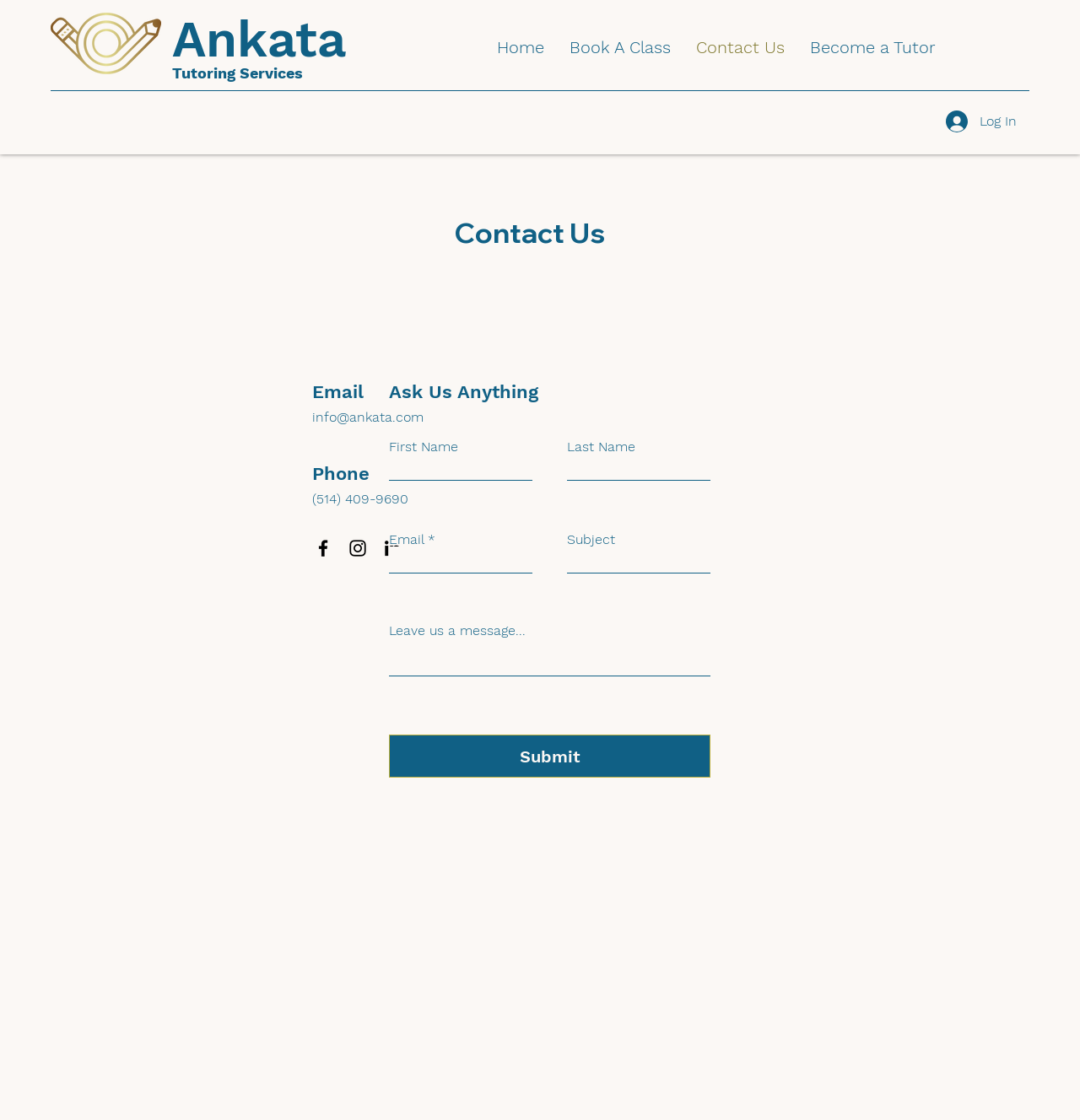Please find the bounding box coordinates of the element's region to be clicked to carry out this instruction: "Send an email to info@ankata.com".

[0.289, 0.365, 0.392, 0.38]